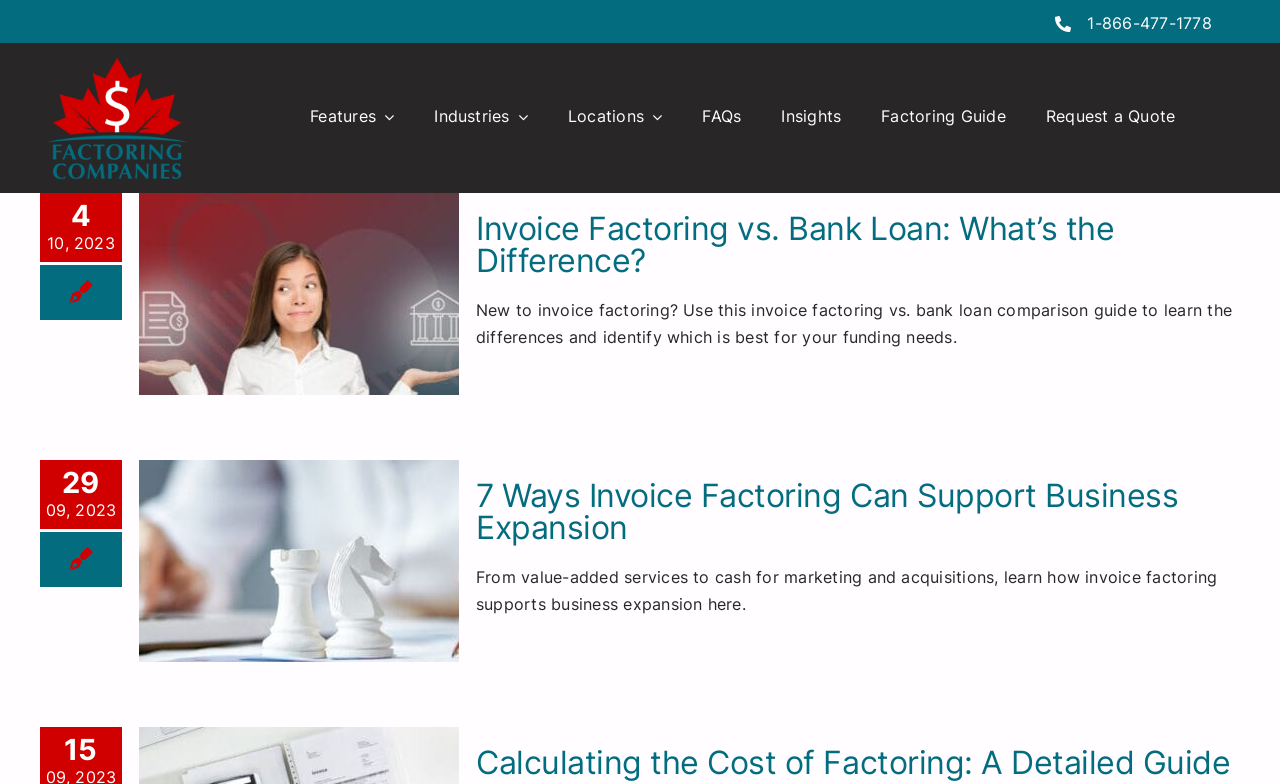Find the bounding box coordinates of the element you need to click on to perform this action: 'Go to 'NEWS''. The coordinates should be represented by four float values between 0 and 1, in the format [left, top, right, bottom].

None